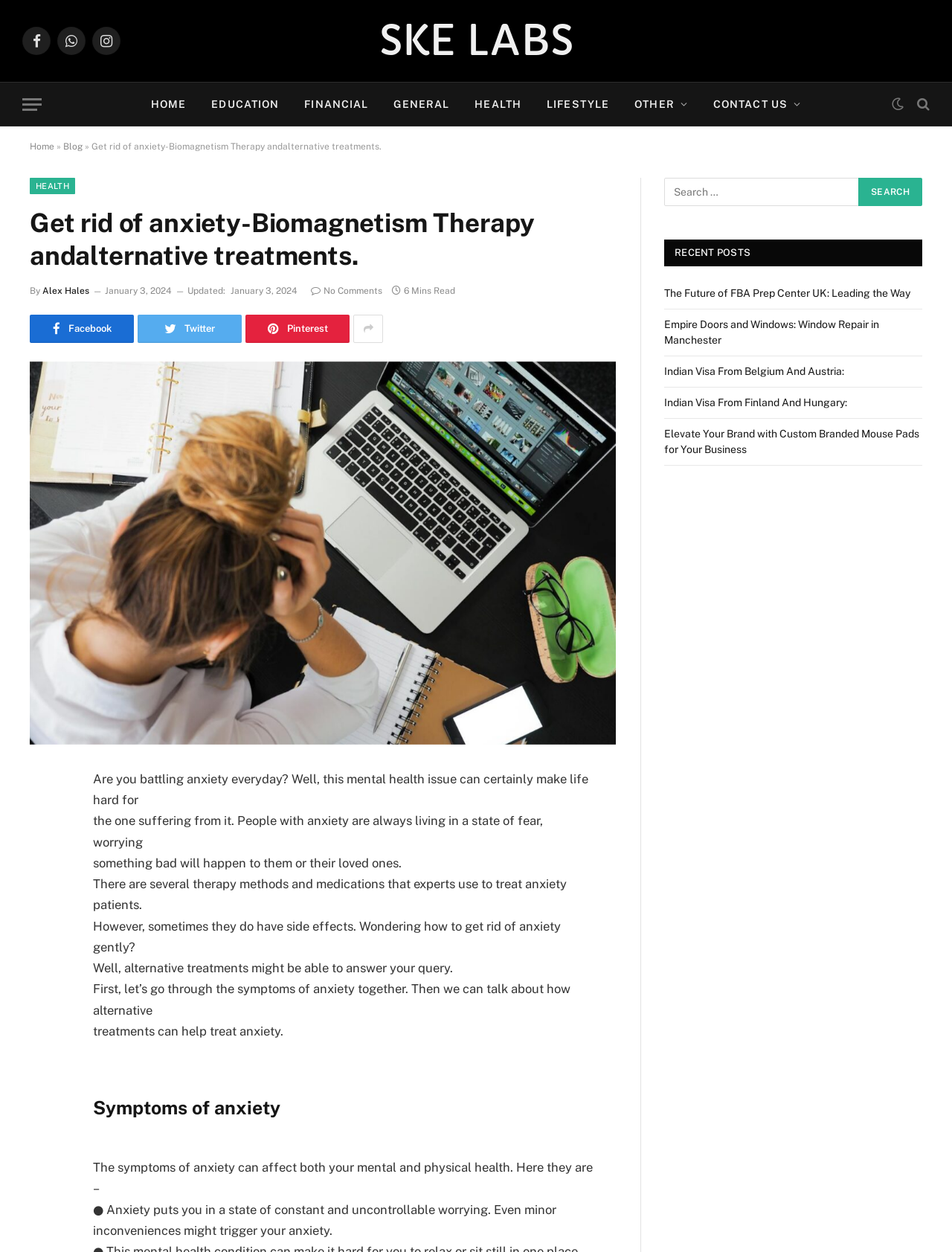Please answer the following question using a single word or phrase: What is the category of this webpage?

HEALTH